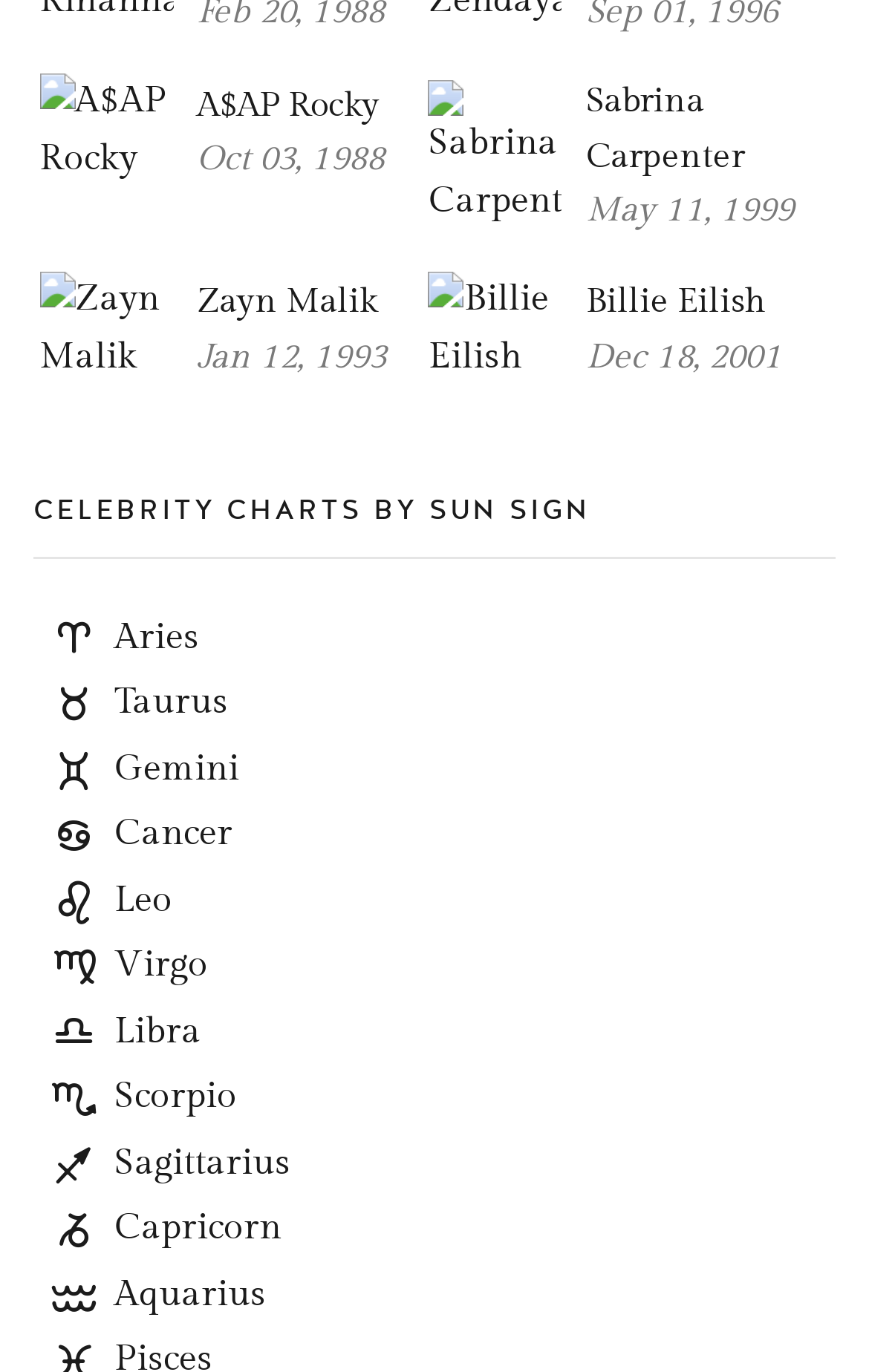Can you specify the bounding box coordinates of the area that needs to be clicked to fulfill the following instruction: "read the blog post"?

None